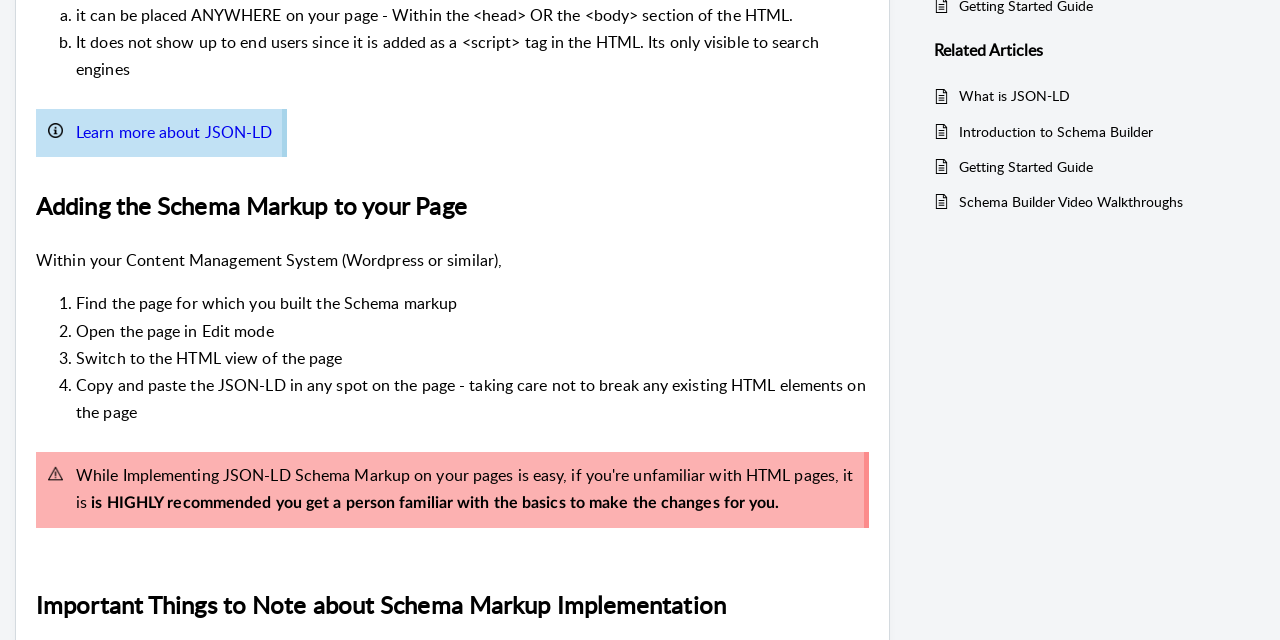Predict the bounding box of the UI element based on the description: "What is JSON-LD". The coordinates should be four float numbers between 0 and 1, formatted as [left, top, right, bottom].

[0.749, 0.134, 0.973, 0.169]